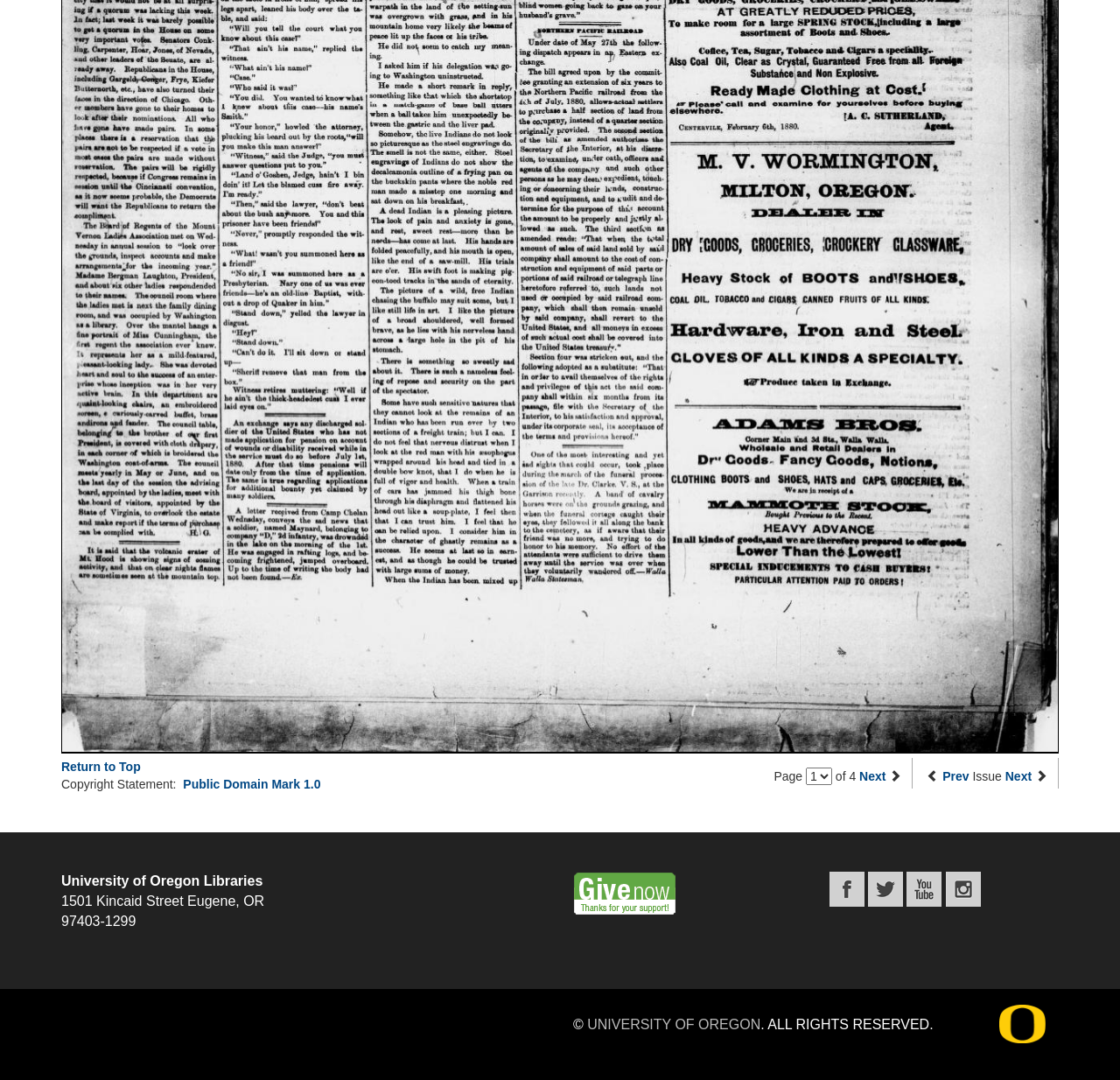Indicate the bounding box coordinates of the element that must be clicked to execute the instruction: "Select an option from the combobox". The coordinates should be given as four float numbers between 0 and 1, i.e., [left, top, right, bottom].

[0.72, 0.711, 0.743, 0.727]